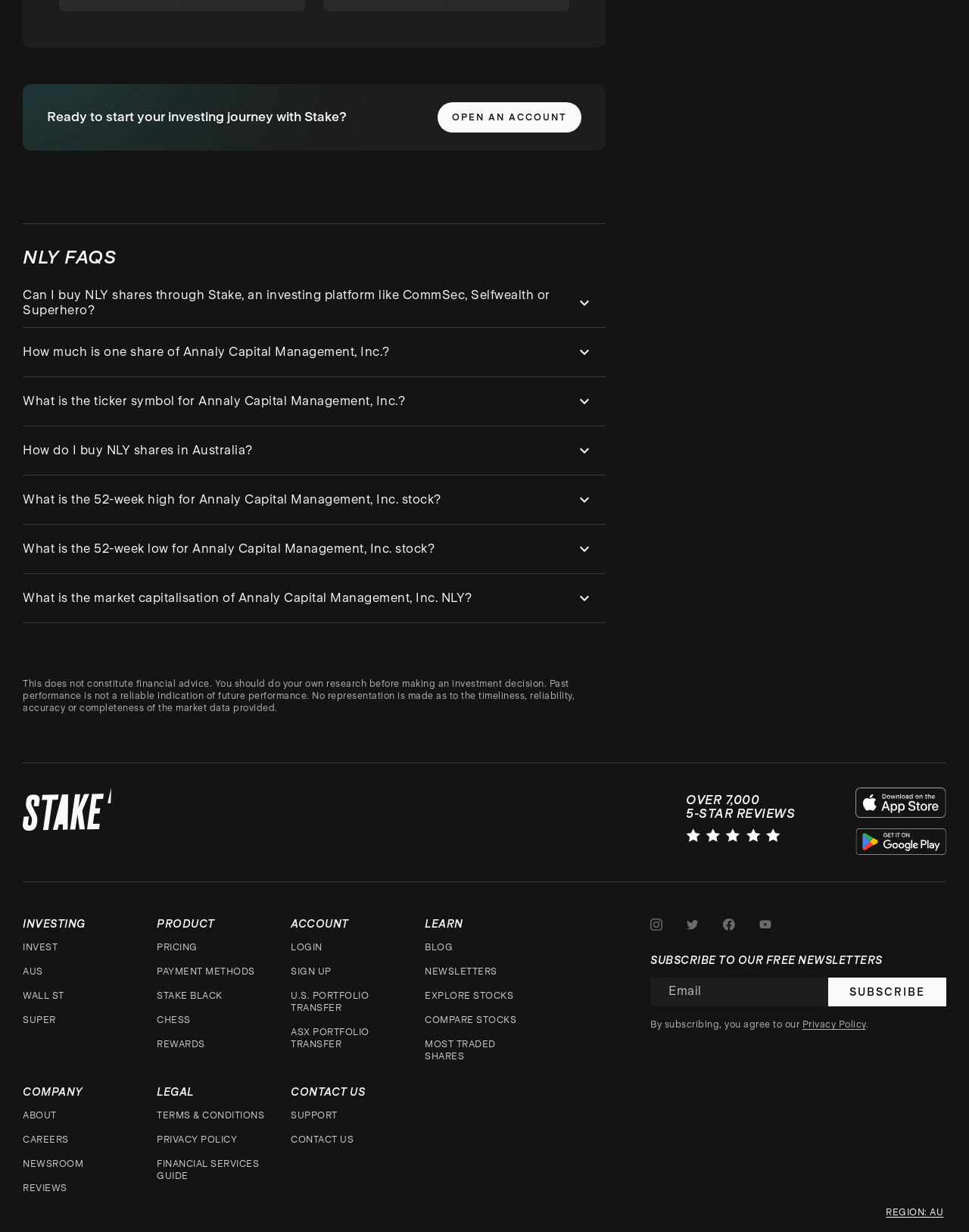Find the bounding box of the element with the following description: "Blog". The coordinates must be four float numbers between 0 and 1, formatted as [left, top, right, bottom].

[0.438, 0.764, 0.467, 0.774]